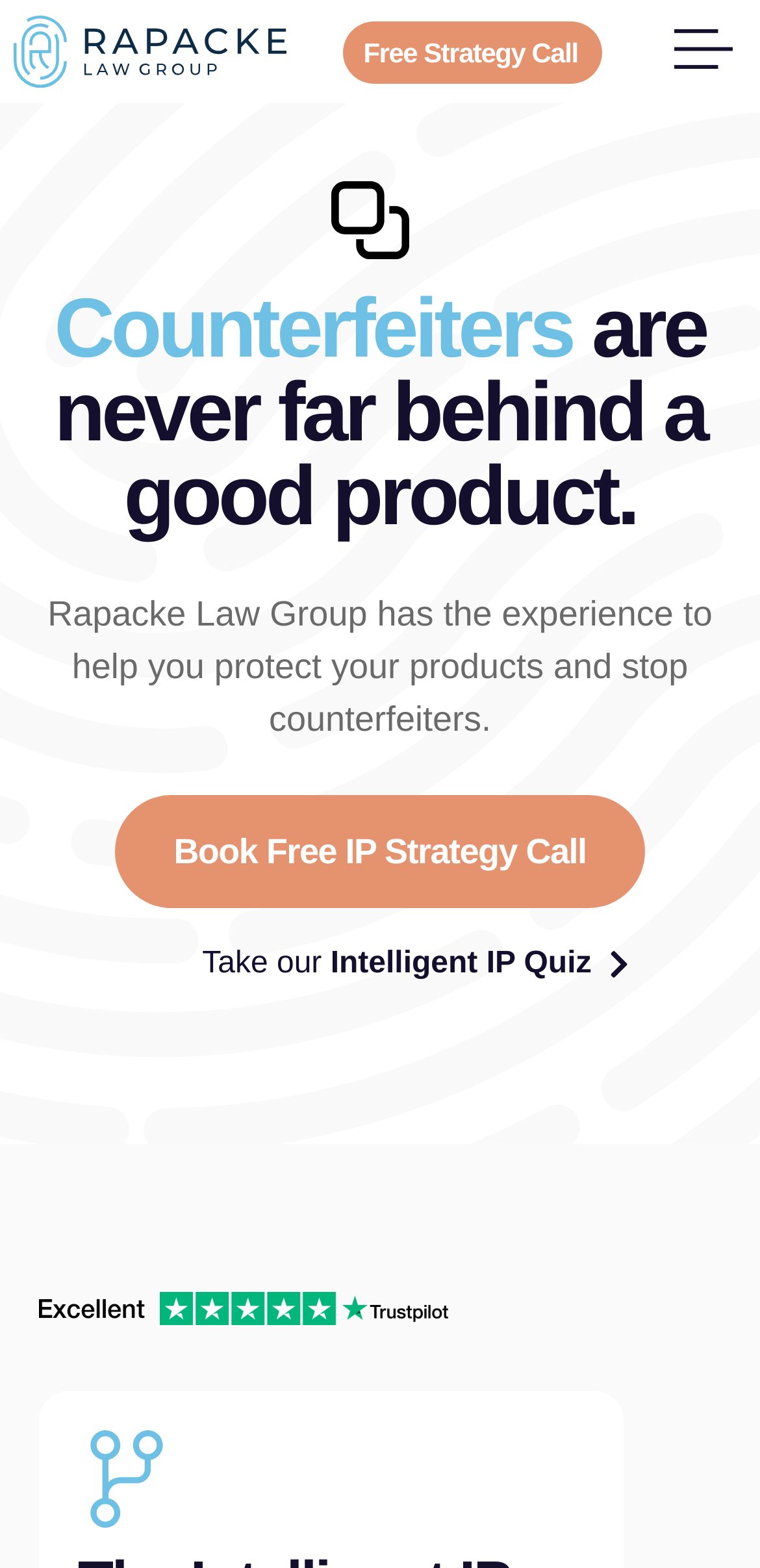Based on the image, provide a detailed and complete answer to the question: 
What is the topic of the main image on the webpage?

The main image on the webpage is located at [0.436, 0.116, 0.538, 0.165] and is an image of counterfeit goods, which is a relevant topic to the law group's services.